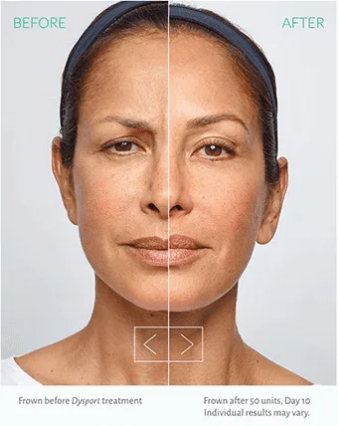Please give a succinct answer to the question in one word or phrase:
What is the time frame for the 'after' results?

Ten days